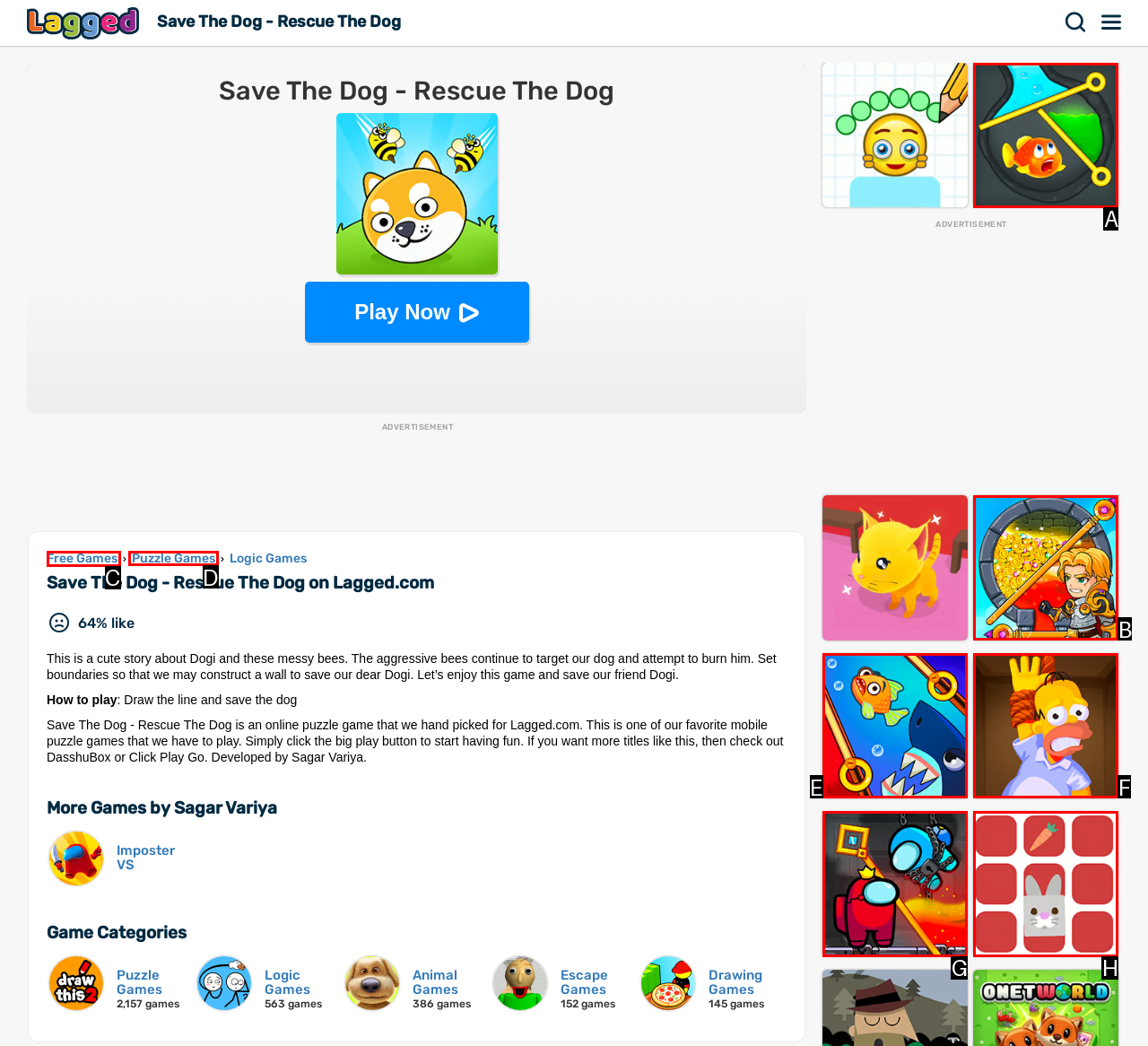Determine the letter of the UI element that you need to click to perform the task: Visit the 'Puzzle Games' category.
Provide your answer with the appropriate option's letter.

D